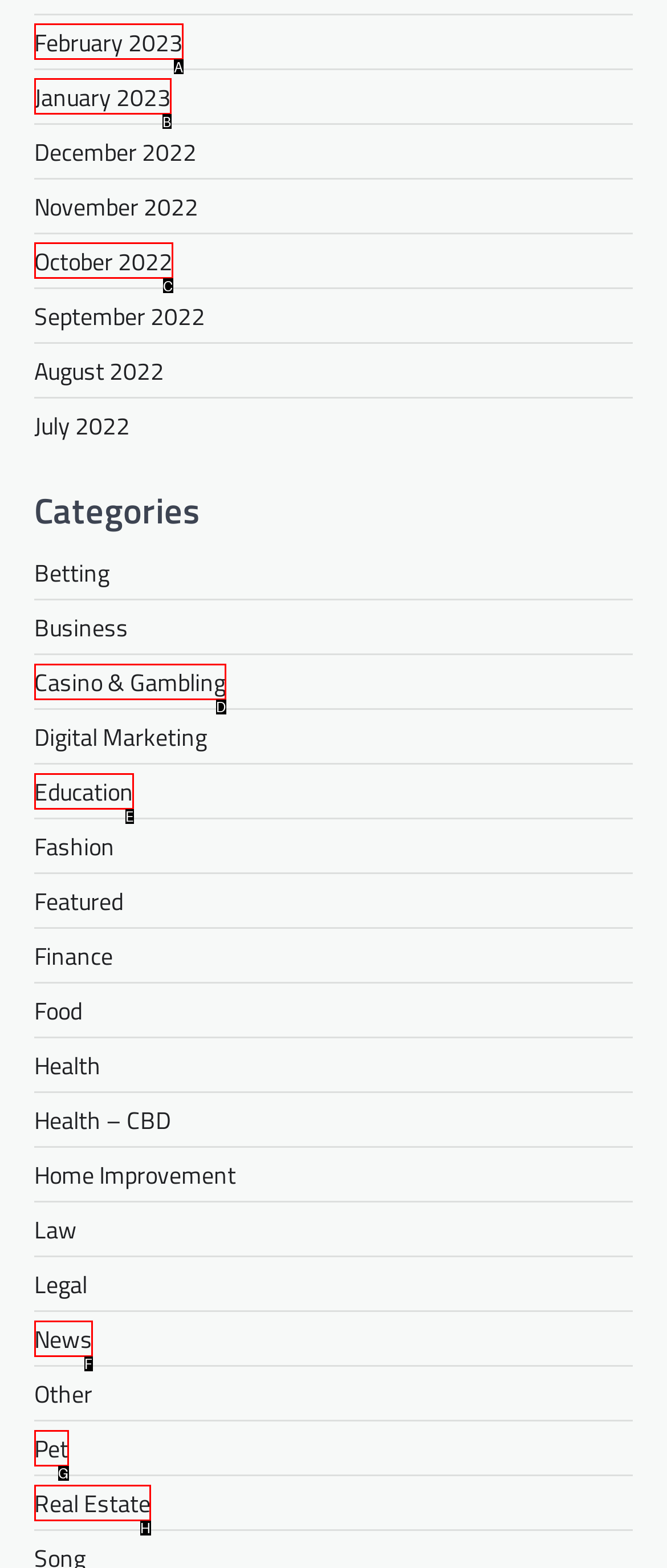Pick the option that corresponds to: Casino & Gambling
Provide the letter of the correct choice.

D